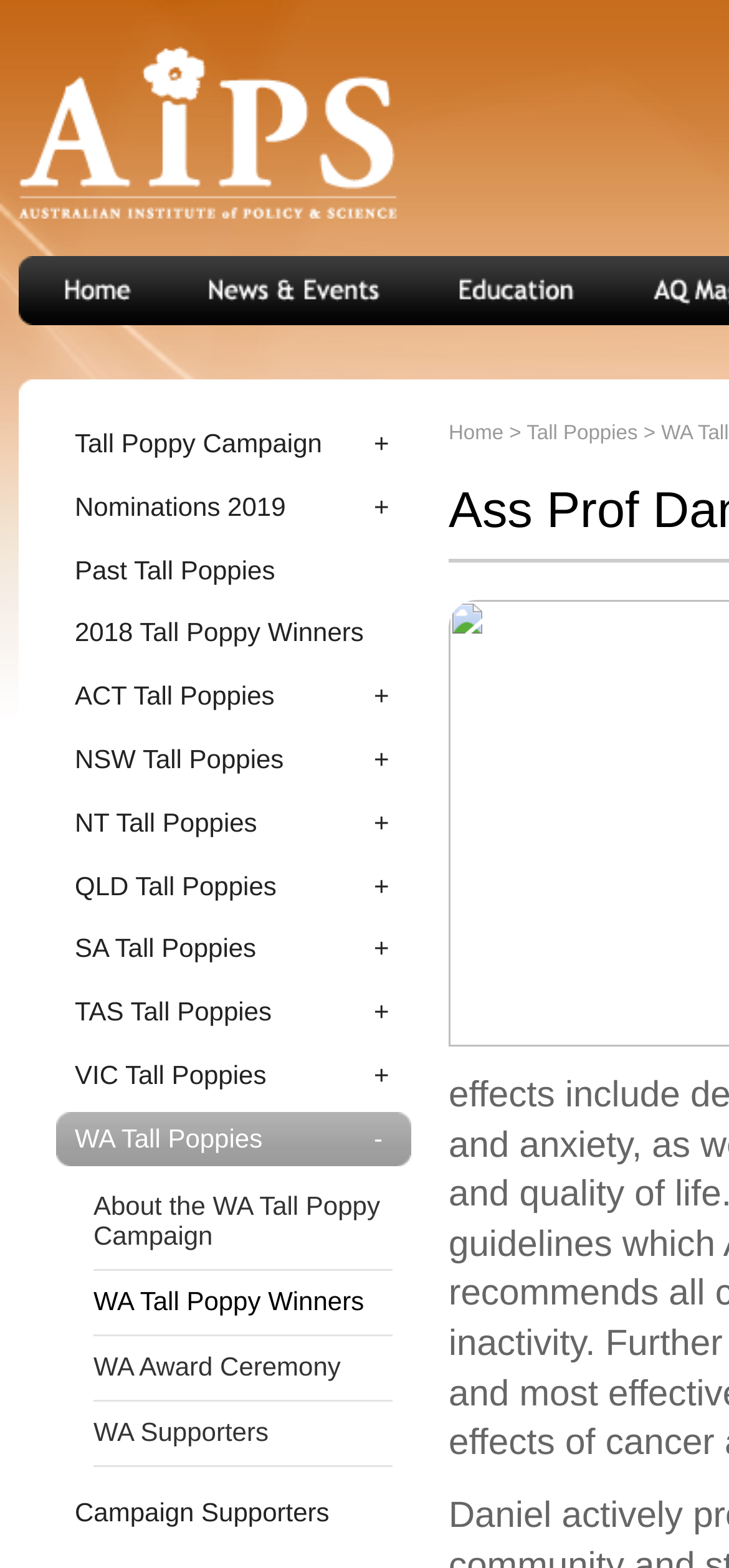Give a short answer to this question using one word or a phrase:
What is the Tall Poppy Campaign about?

Awards and winners